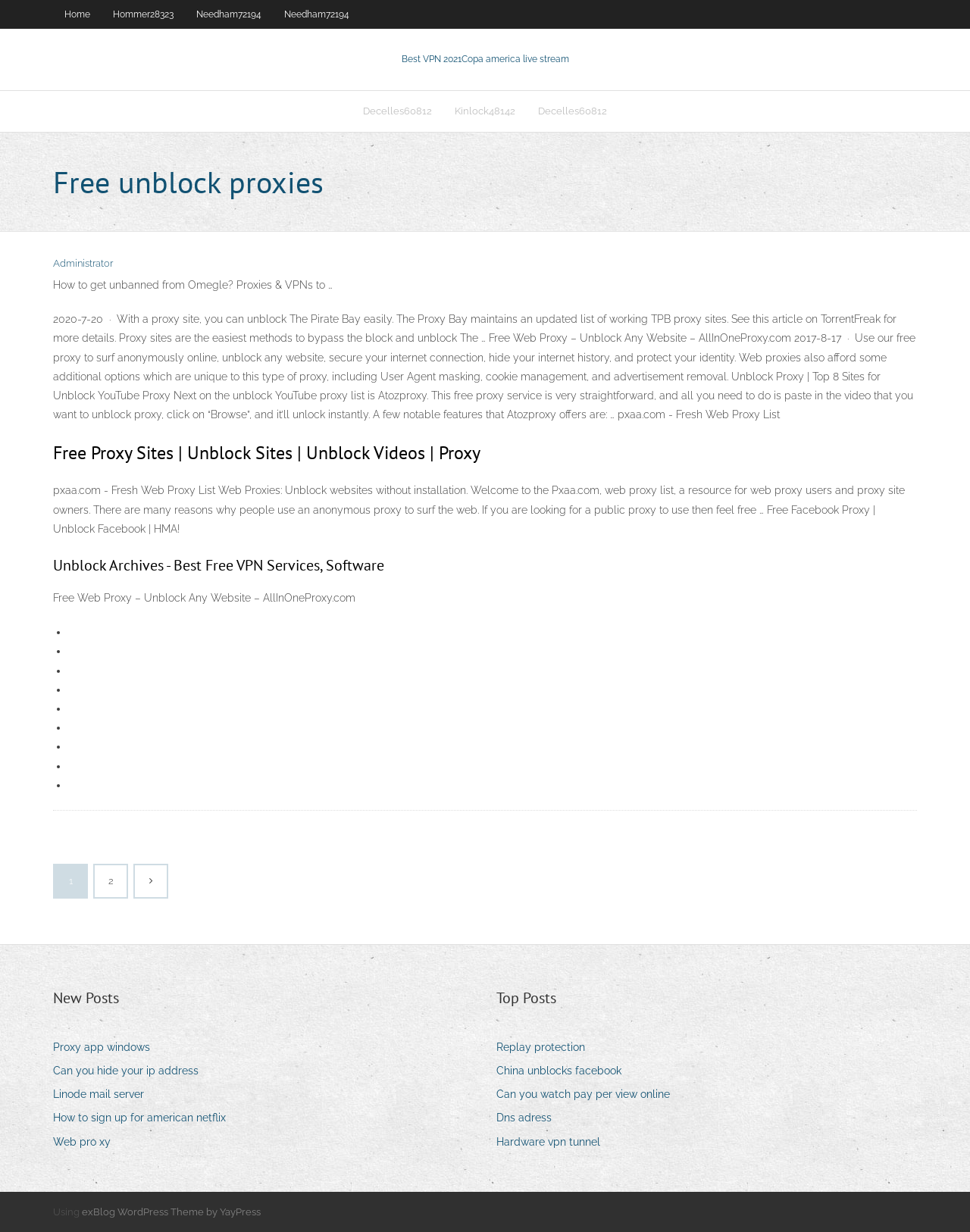Can I find information on how to set up a VPN on this website?
Could you please answer the question thoroughly and with as much detail as possible?

The website contains information on how to set up a VPN to access blocked content. It provides tutorials on how to use VPNs and lists several VPN options that users can choose from. The website seems to be focused on providing users with ways to access blocked content, and setting up a VPN is one of the methods listed.